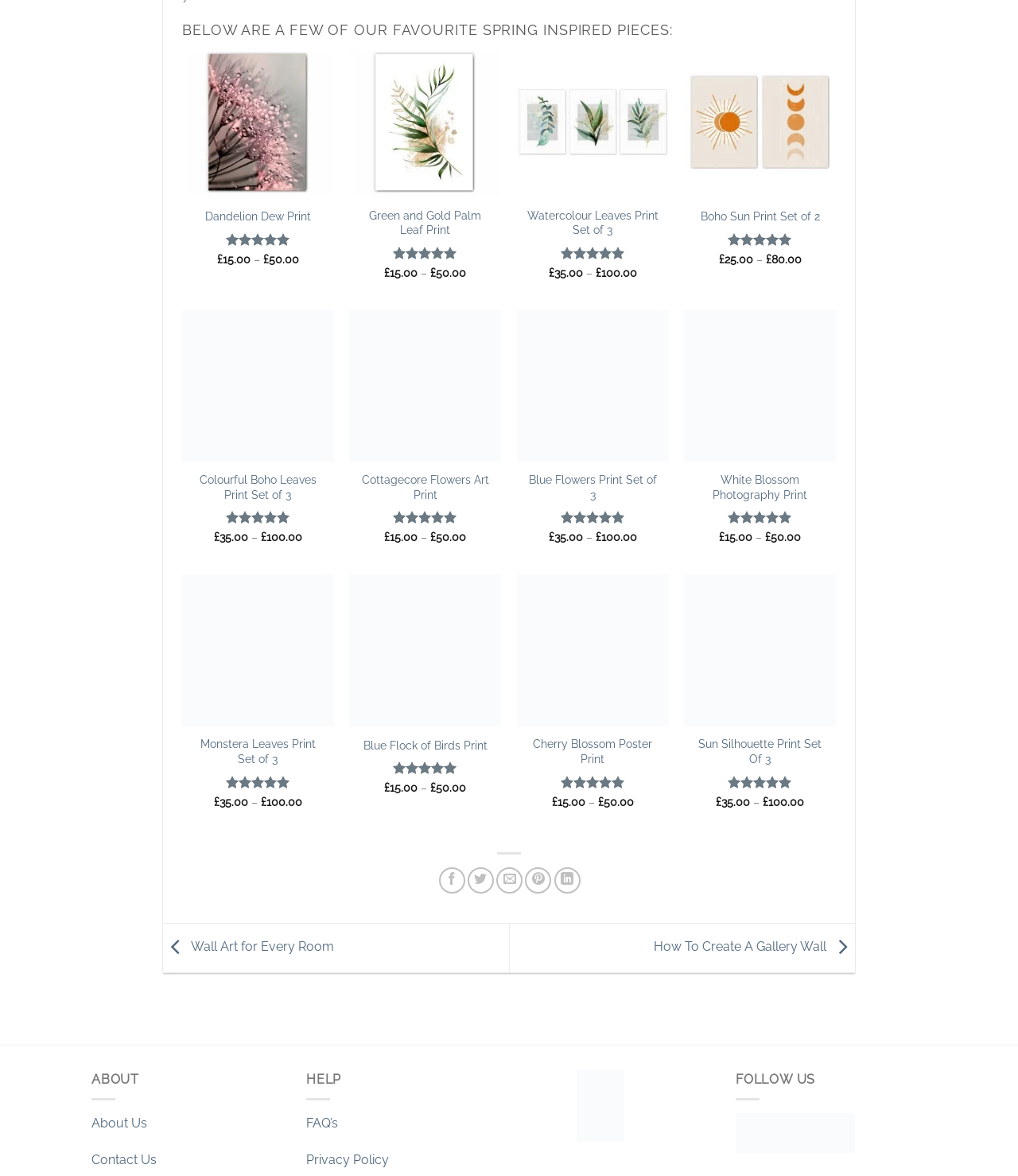Please determine the bounding box coordinates of the clickable area required to carry out the following instruction: "View Dandelion Dew Print details". The coordinates must be four float numbers between 0 and 1, represented as [left, top, right, bottom].

[0.201, 0.178, 0.305, 0.191]